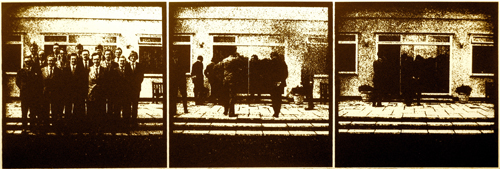Who is the attributed artist of the image?
Based on the image, please offer an in-depth response to the question.

The caption attributes the image to Paul Gregory, indicating that he is the creator of the visual narrative that explores themes of continuity, change, and the ephemeral nature of identities.